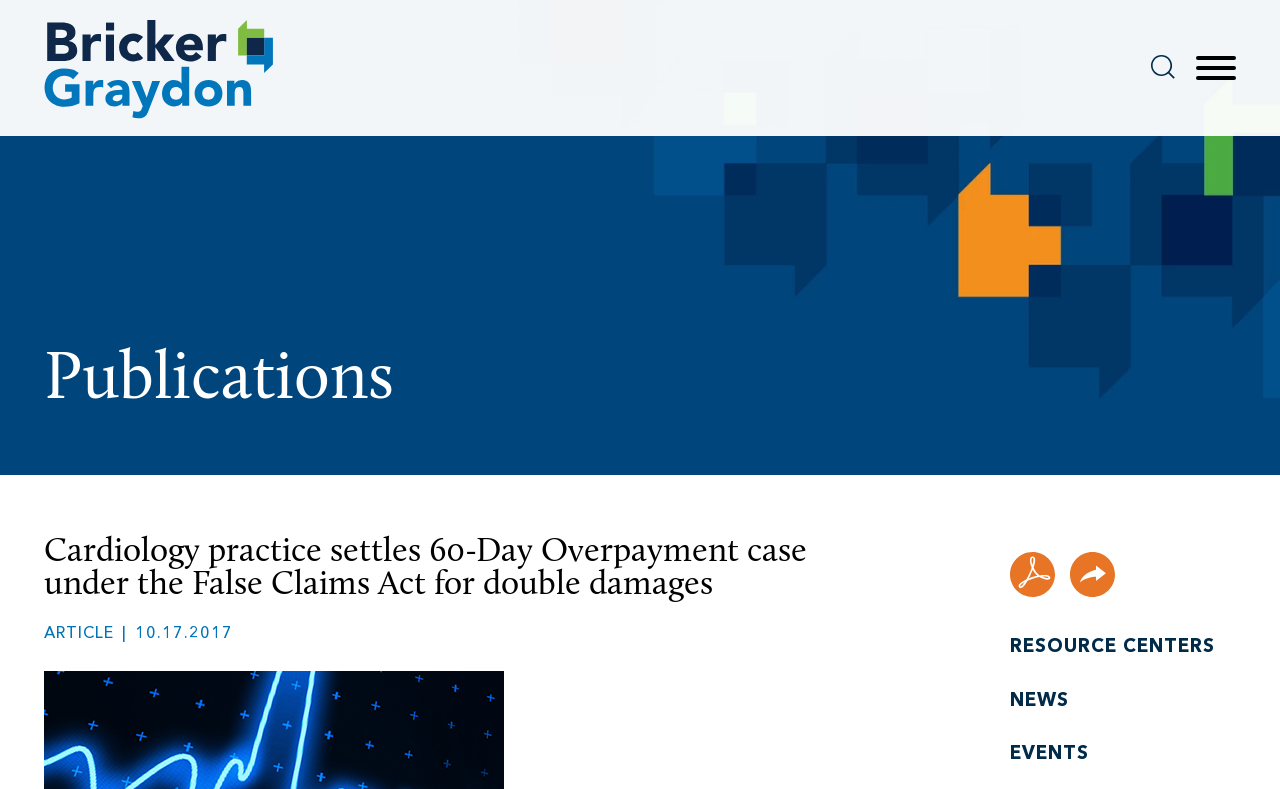Answer this question using a single word or a brief phrase:
How many links are there in the 'Publications' section?

4